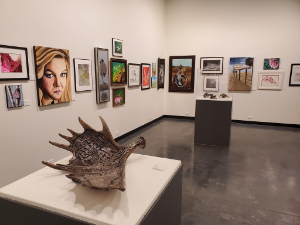What is the material of the gallery floor?
Based on the screenshot, answer the question with a single word or phrase.

Polished concrete